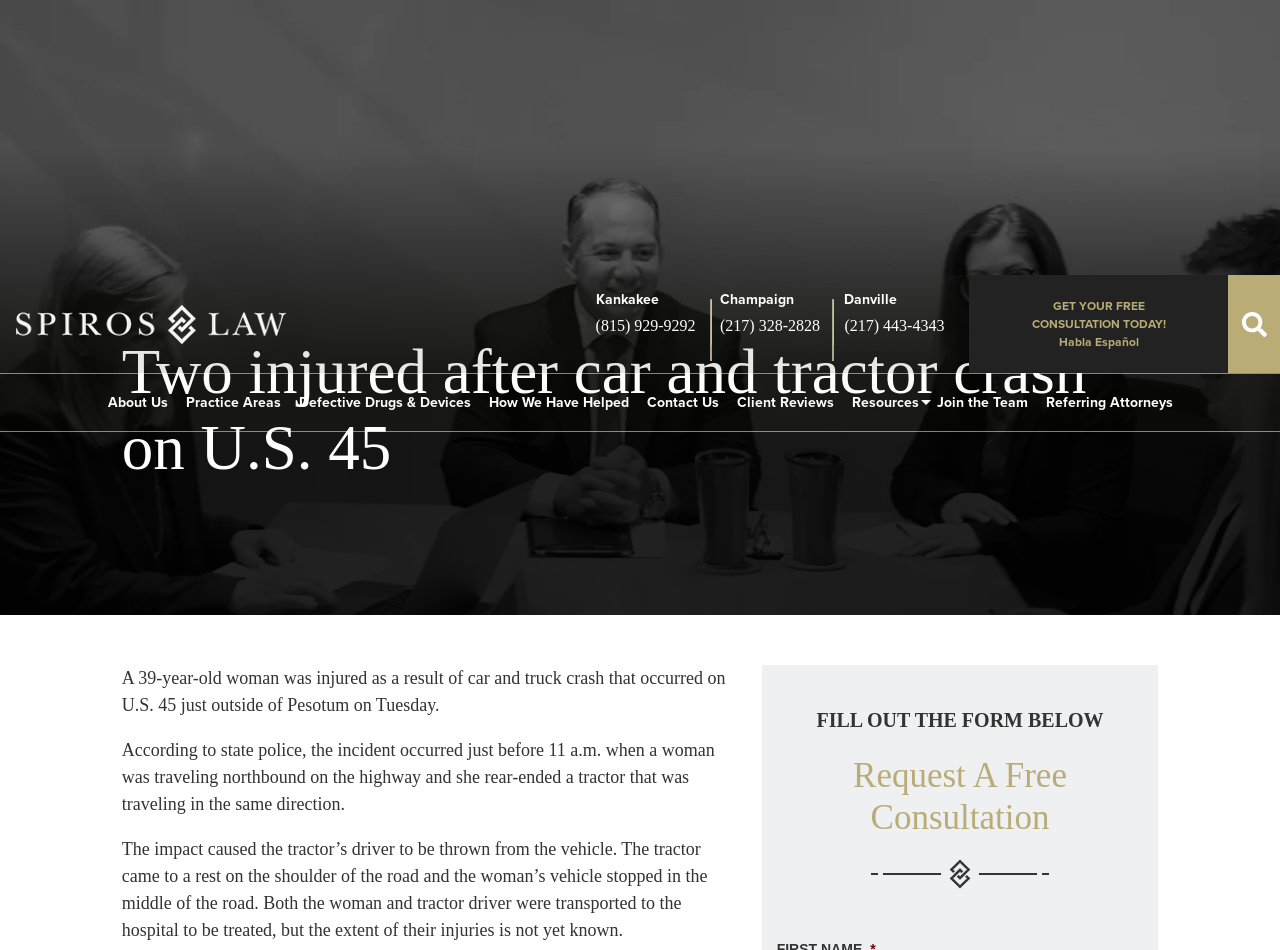Generate the text of the webpage's primary heading.

Two injured after car and tractor crash on U.S. 45